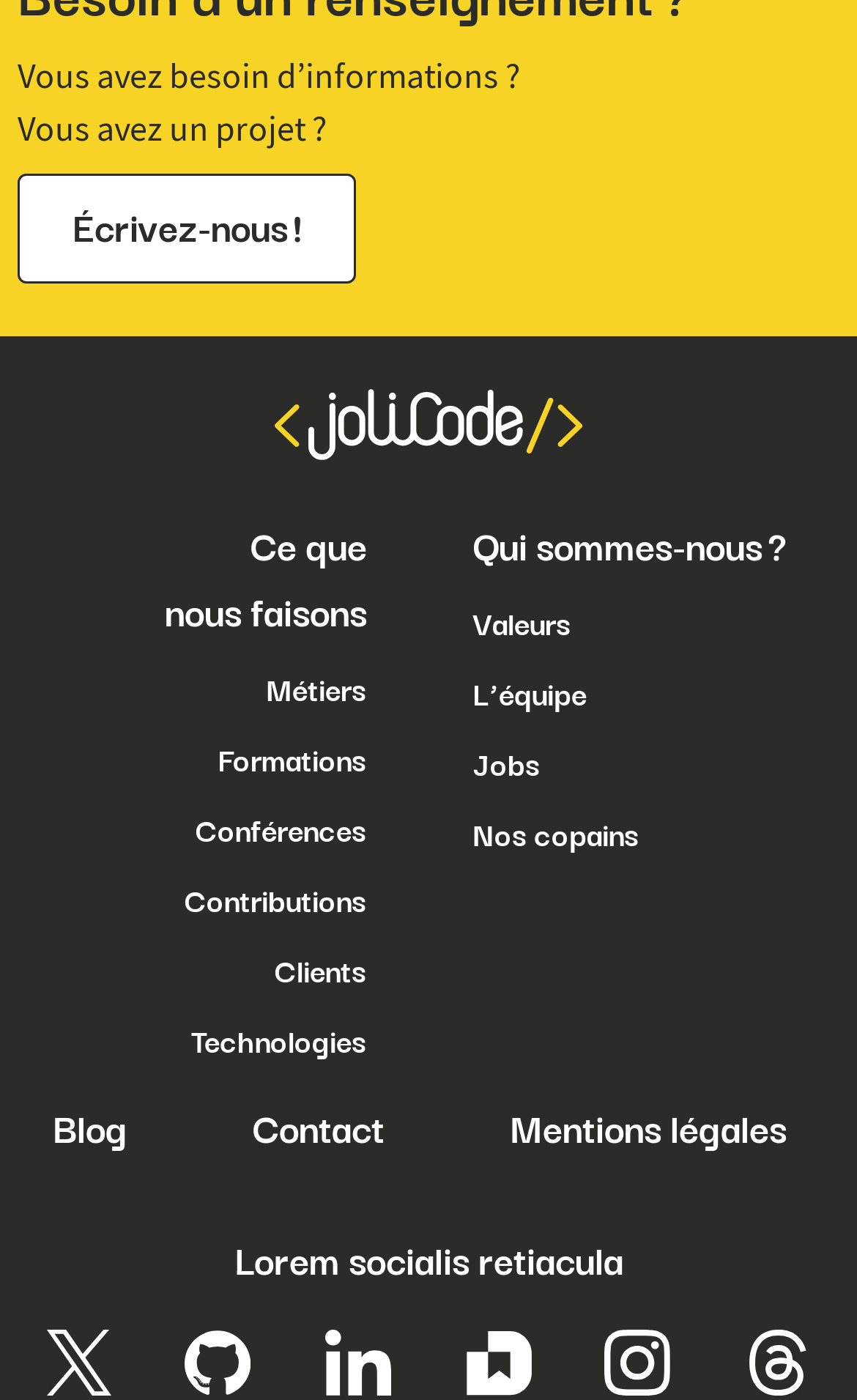How many image elements are there on the webpage?
Using the picture, provide a one-word or short phrase answer.

1